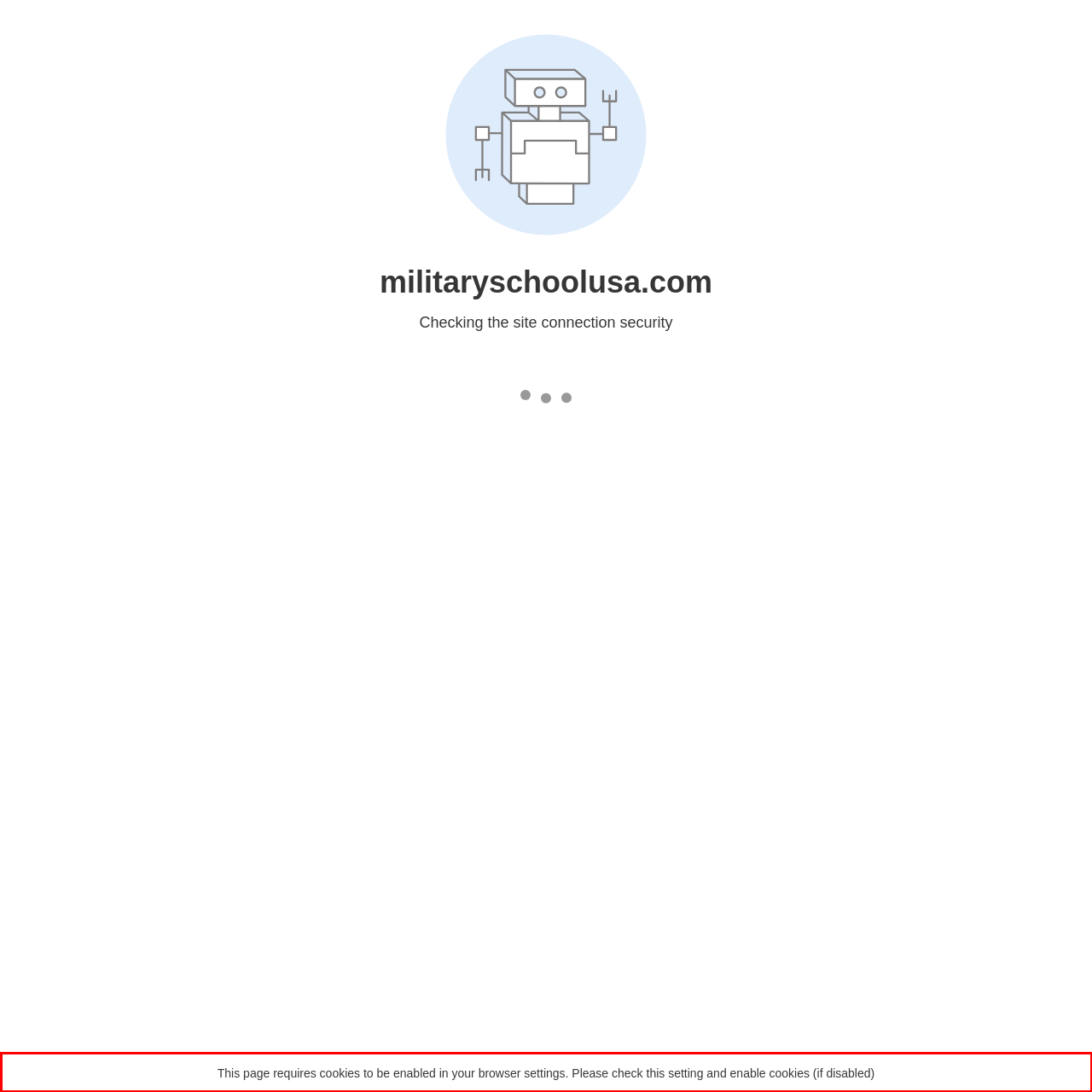You are provided with a screenshot of a webpage that includes a red bounding box. Extract and generate the text content found within the red bounding box.

This page requires cookies to be enabled in your browser settings. Please check this setting and enable cookies (if disabled)